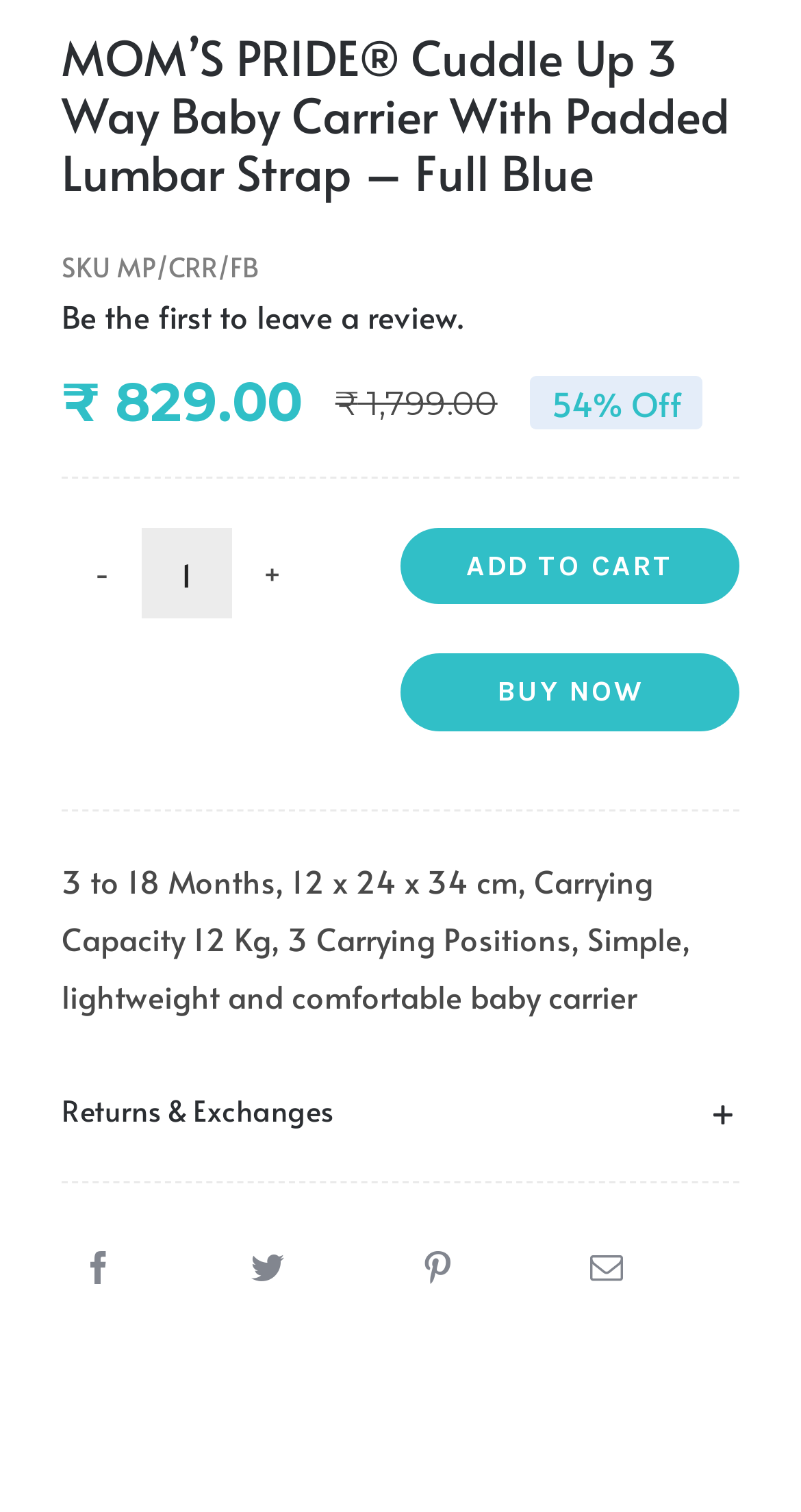What is the minimum quantity of the baby carrier that can be purchased?
Kindly give a detailed and elaborate answer to the question.

I found the minimum quantity by looking at the spinbutton that allows users to select the quantity of the baby carrier, and it has a minimum value of 1.